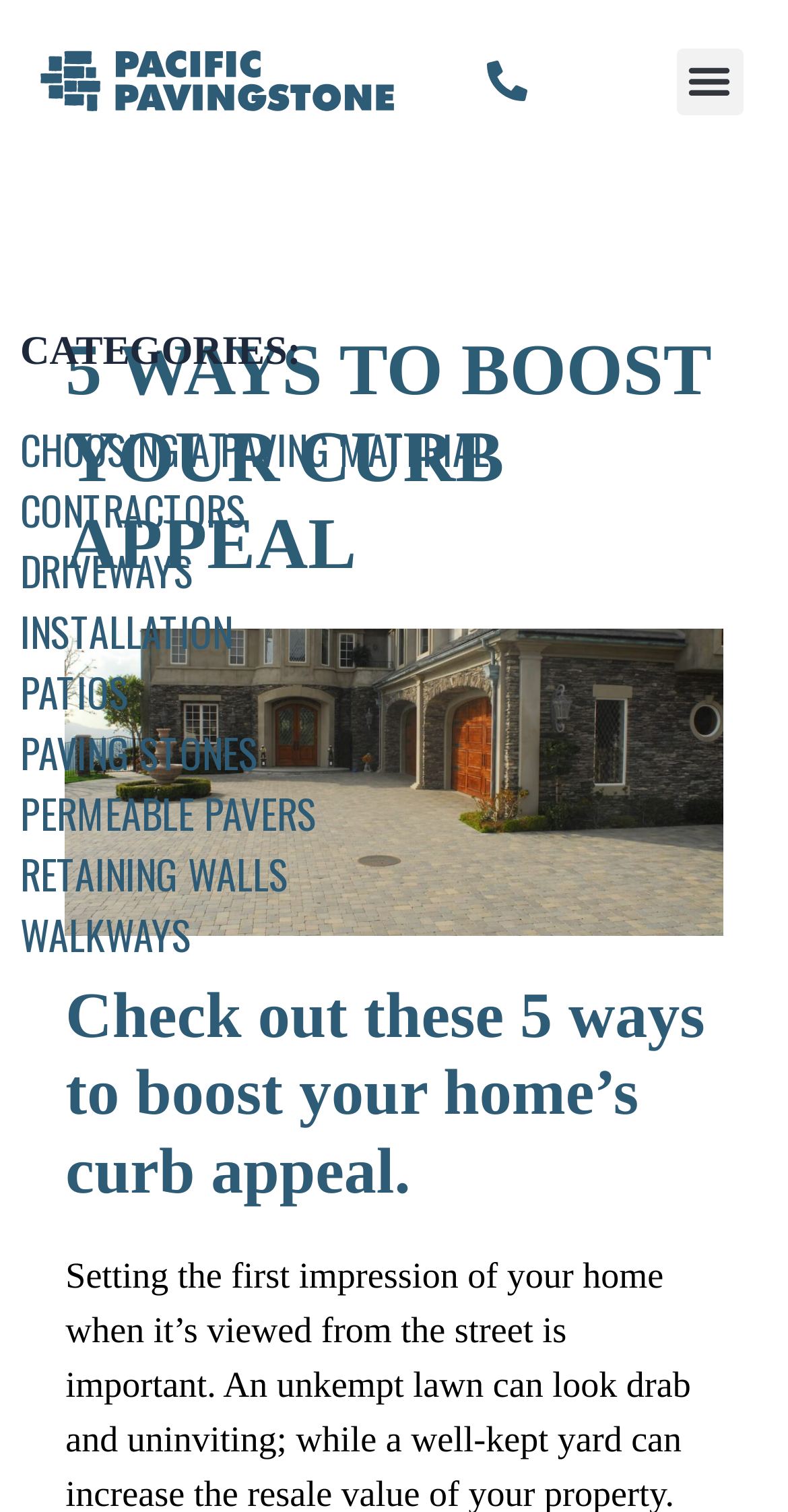Identify the bounding box coordinates of the clickable region to carry out the given instruction: "Read the article about 5 ways to boost your curb appeal".

[0.083, 0.646, 0.917, 0.8]